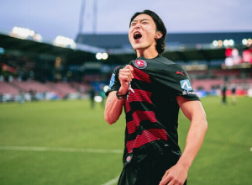Explain in detail what you see in the image.

The image features a young athlete celebrating passionately on the football field, visibly excited after a match. He is wearing a black jersey with red stripes and appears to be pulling at his shirt, emphasizing his pride and enthusiasm. The background suggests an energetic atmosphere, likely capturing a key moment after a significant victory or achievement in a game. The lighting indicates either a late afternoon or early evening setting, enhancing the dramatic feel of the scene. His expressive facial features and body language convey a sense of triumph, possibly reflecting his performance or the team's result in an important match.